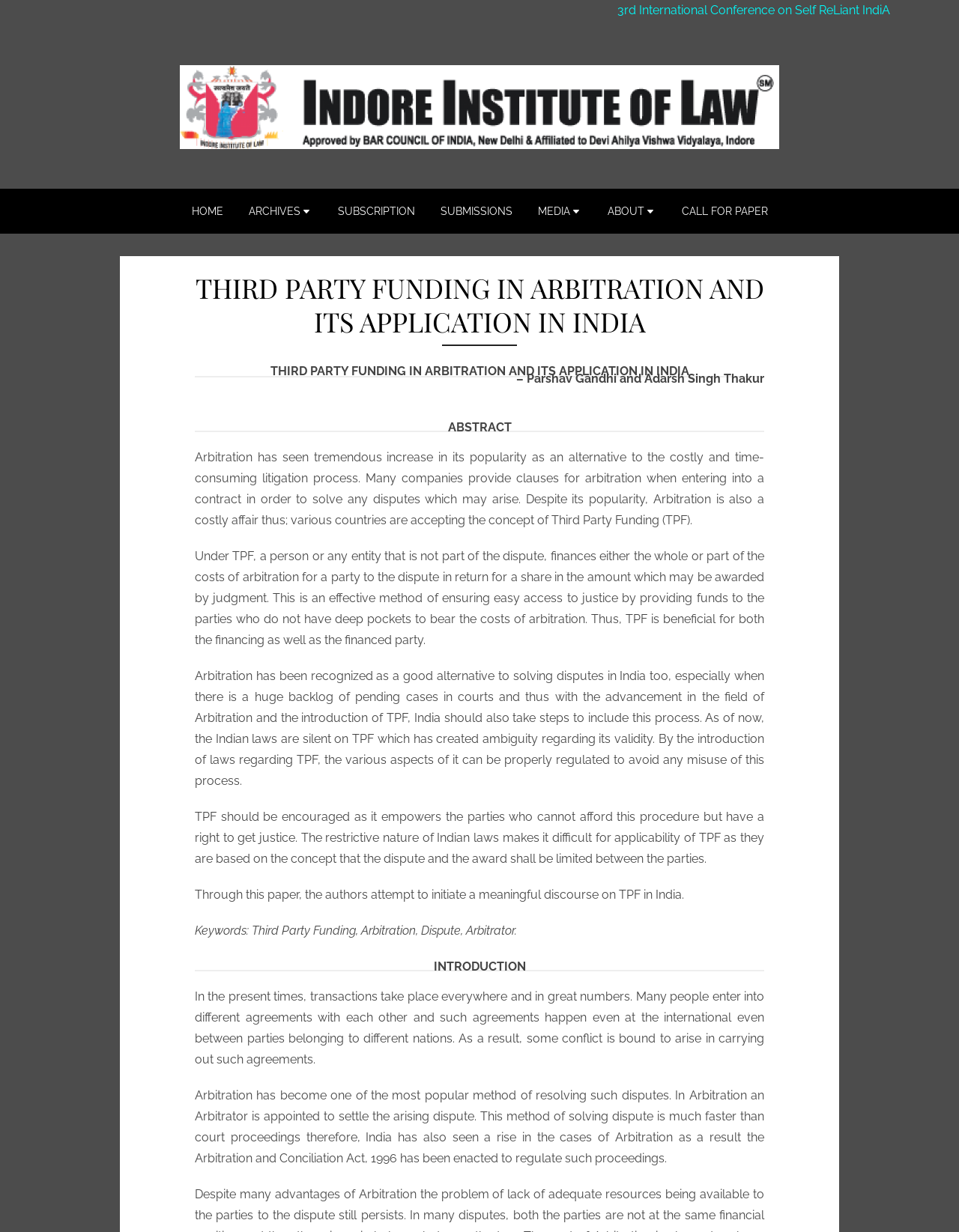Please determine the bounding box coordinates of the area that needs to be clicked to complete this task: 'Click on the 'Indore Institute Of Law' link'. The coordinates must be four float numbers between 0 and 1, formatted as [left, top, right, bottom].

[0.188, 0.112, 0.812, 0.123]